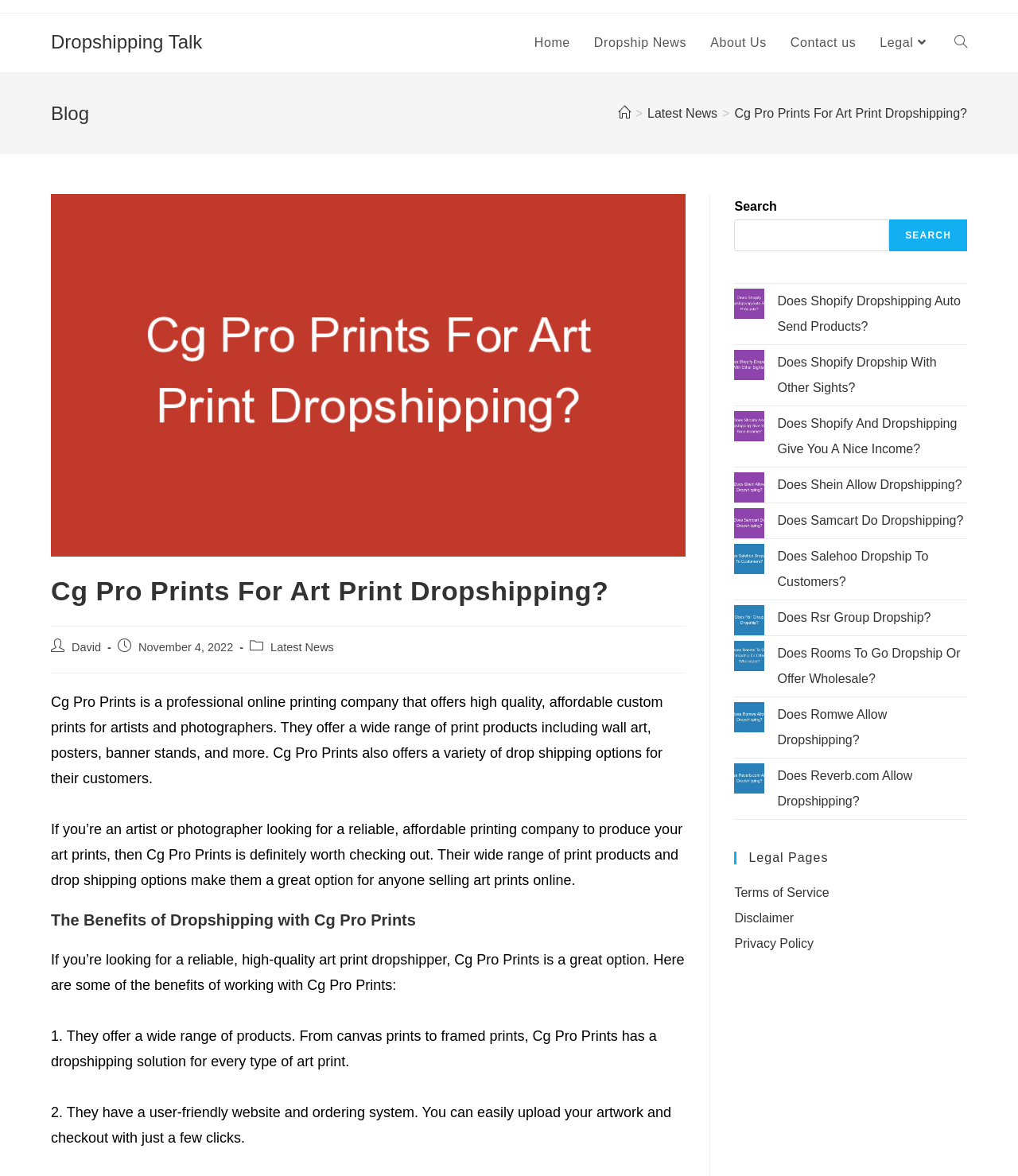Locate the bounding box coordinates of the clickable area to execute the instruction: "Check the 'Terms of Service' page". Provide the coordinates as four float numbers between 0 and 1, represented as [left, top, right, bottom].

[0.721, 0.753, 0.815, 0.764]